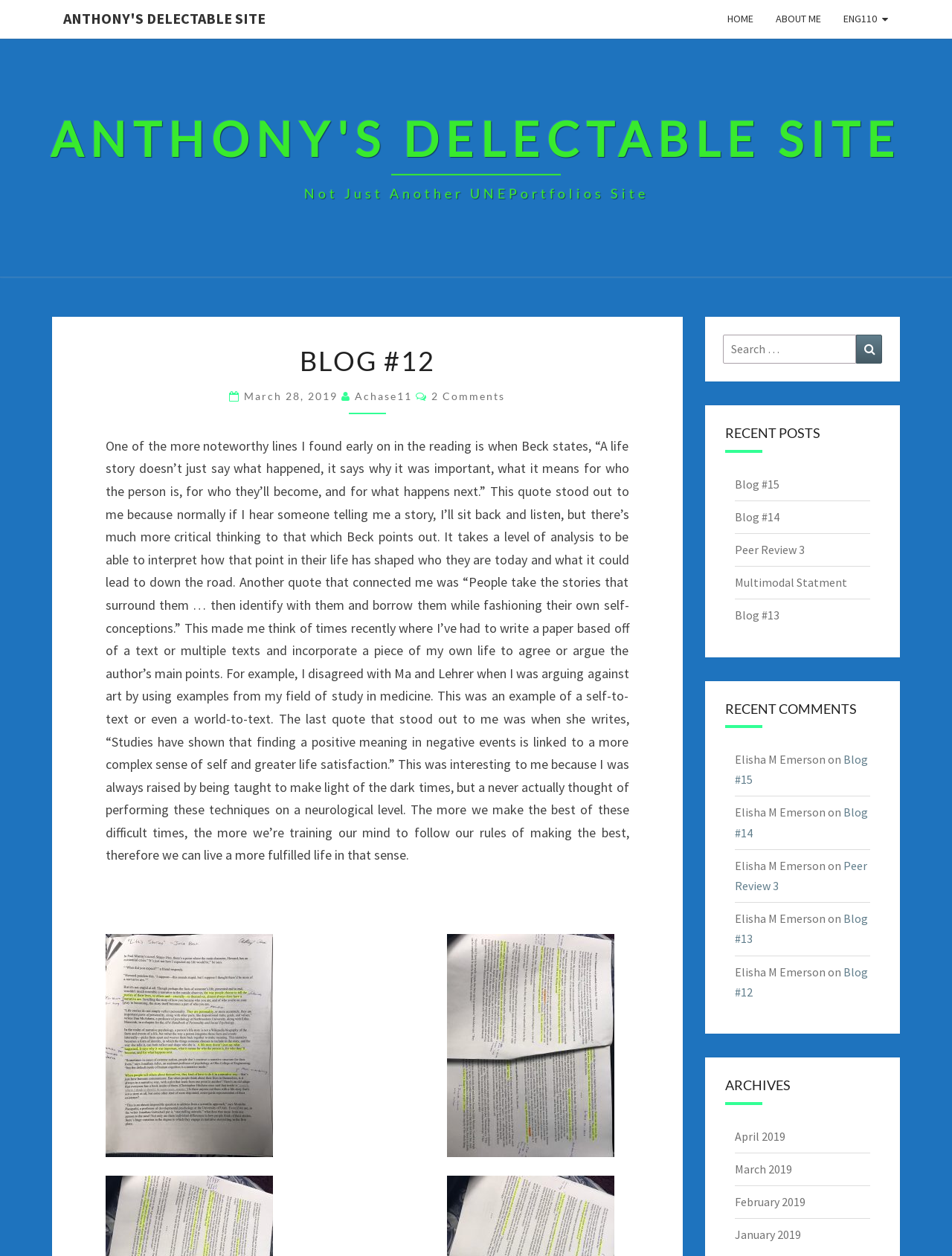Specify the bounding box coordinates of the region I need to click to perform the following instruction: "Click on the 'Blog #15' link". The coordinates must be four float numbers in the range of 0 to 1, i.e., [left, top, right, bottom].

[0.771, 0.379, 0.818, 0.391]